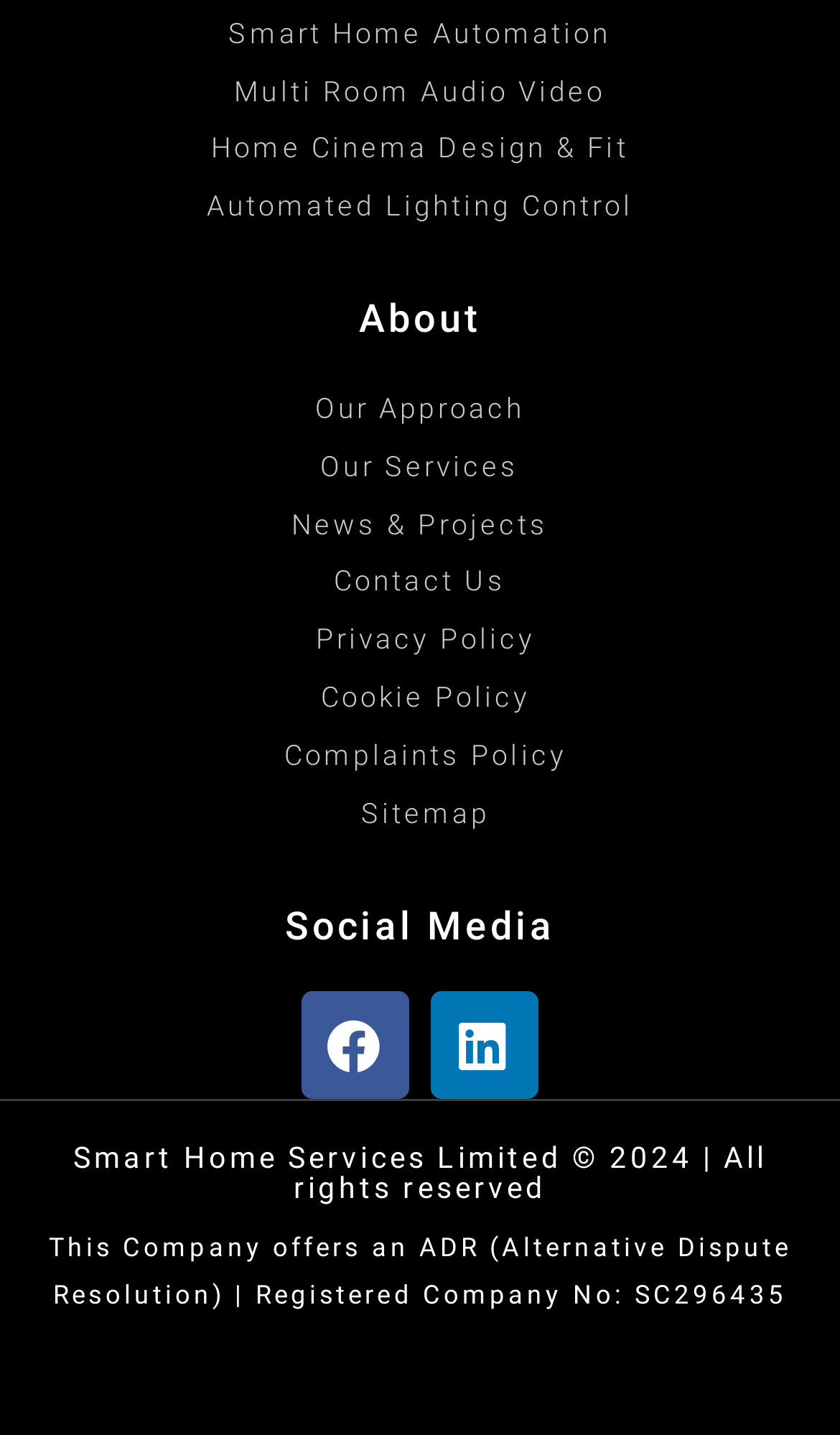Locate the bounding box coordinates of the clickable element to fulfill the following instruction: "Click on Smart Home Automation". Provide the coordinates as four float numbers between 0 and 1 in the format [left, top, right, bottom].

[0.064, 0.007, 0.936, 0.04]